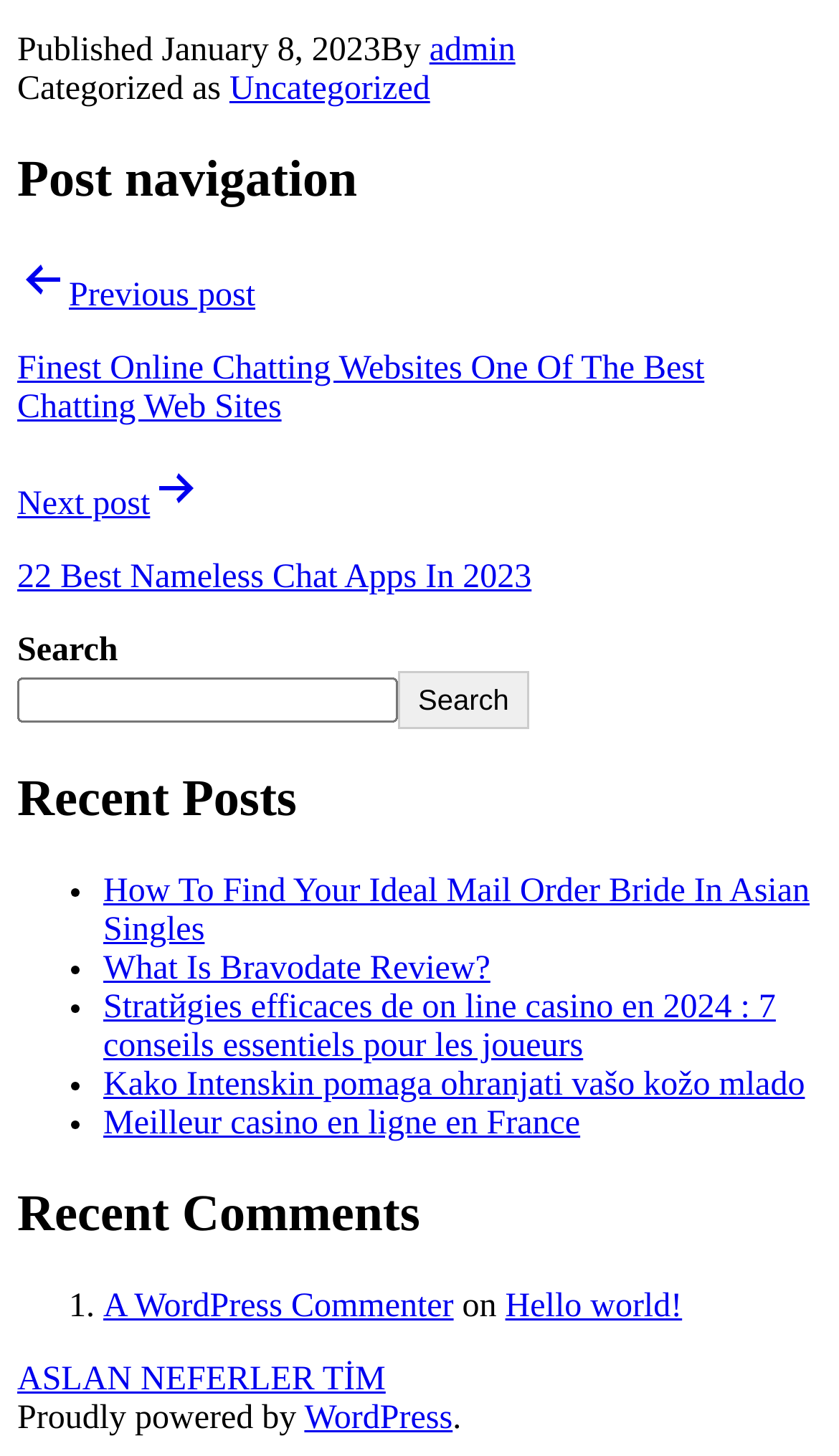Please provide a brief answer to the following inquiry using a single word or phrase:
Who wrote the latest article?

admin